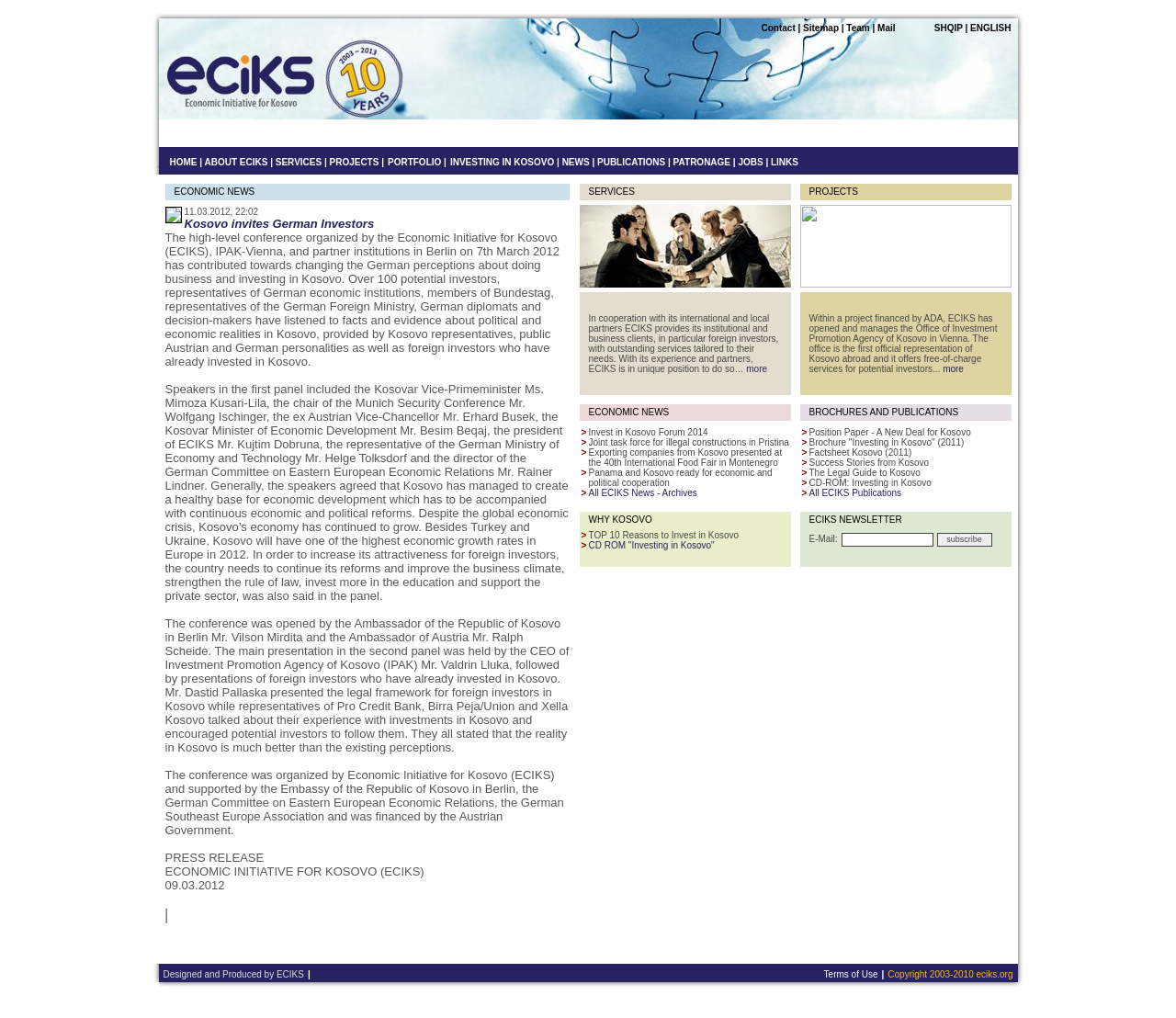Explain the webpage in detail.

The webpage is about the Economic Initiative for Kosovo (ECIKS) and features a news article about a high-level conference organized by ECIKS, IPAK-Vienna, and partner institutions in Berlin on March 7th, 2012. The conference aimed to change German perceptions about doing business and investing in Kosovo.

At the top of the page, there are three images aligned horizontally, followed by a row of links to different sections of the website, including "Contact", "Sitemap", "Team", and "Mail". Below this, there is a row of flags representing different languages, with options to switch to "SHQIP" (Albanian) or "ENGLISH".

The main content of the page is divided into two sections. The top section features a menu with links to various pages, including "HOME", "ABOUT ECIKS", "SERVICES", "PROJECTS", "PORTFOLIO", "INVESTING IN KOSOVO", "NEWS", "PUBLICATIONS", "PATRONAGE", "JOBS", and "LINKS".

The bottom section contains the news article, which is divided into several paragraphs. The article discusses the conference, which was attended by over 100 potential investors, representatives of German economic institutions, and other dignitaries. The speakers at the conference agreed that Kosovo has created a healthy base for economic development, but needs to continue its reforms and improve the business climate to attract foreign investors. The article also mentions the presentations made by the CEO of Investment Promotion Agency of Kosovo (IPAK) and foreign investors who have already invested in Kosovo.

There are no images within the news article, but there is a small image above the article's title. The text is well-structured and easy to read, with clear headings and paragraphs.